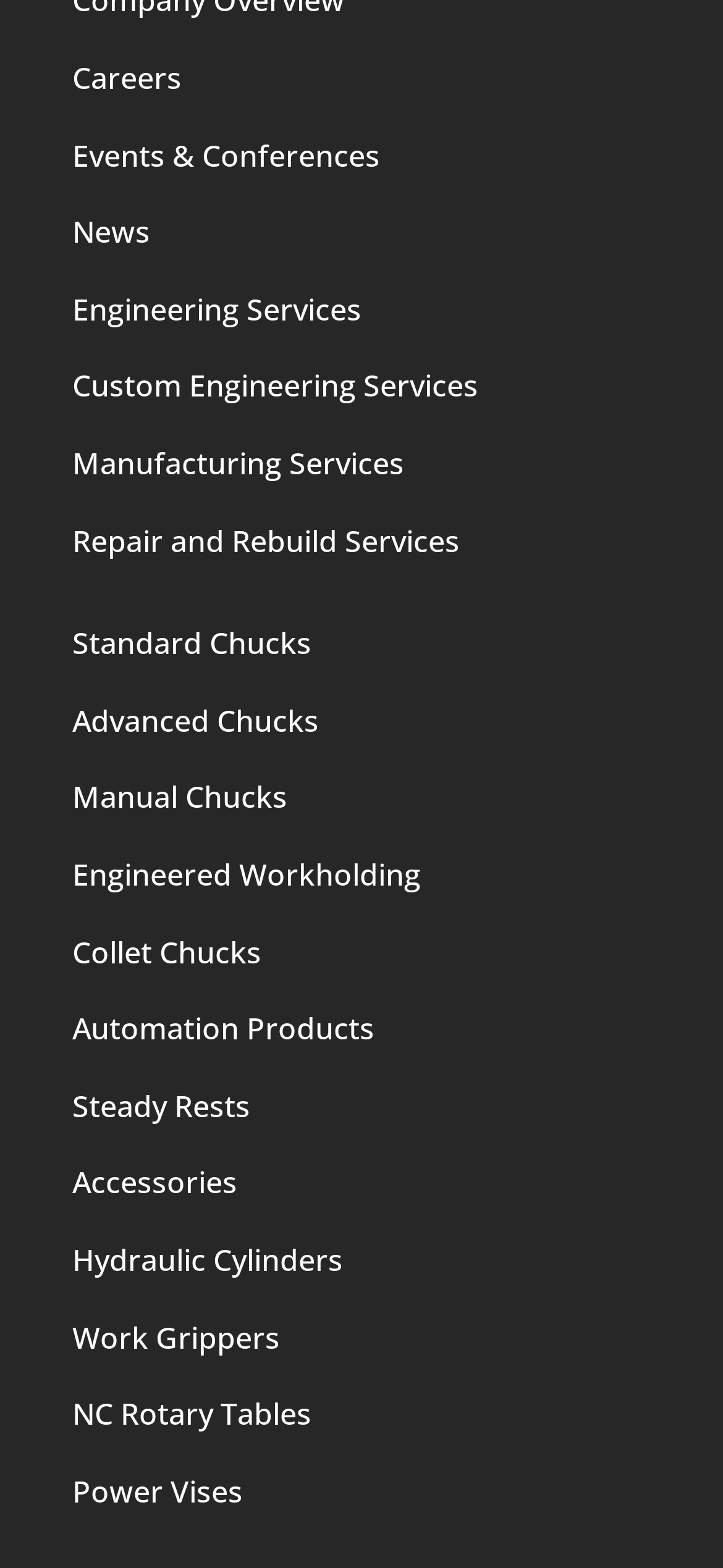Please determine the bounding box coordinates of the section I need to click to accomplish this instruction: "Learn about Automation Products".

[0.1, 0.643, 0.518, 0.669]